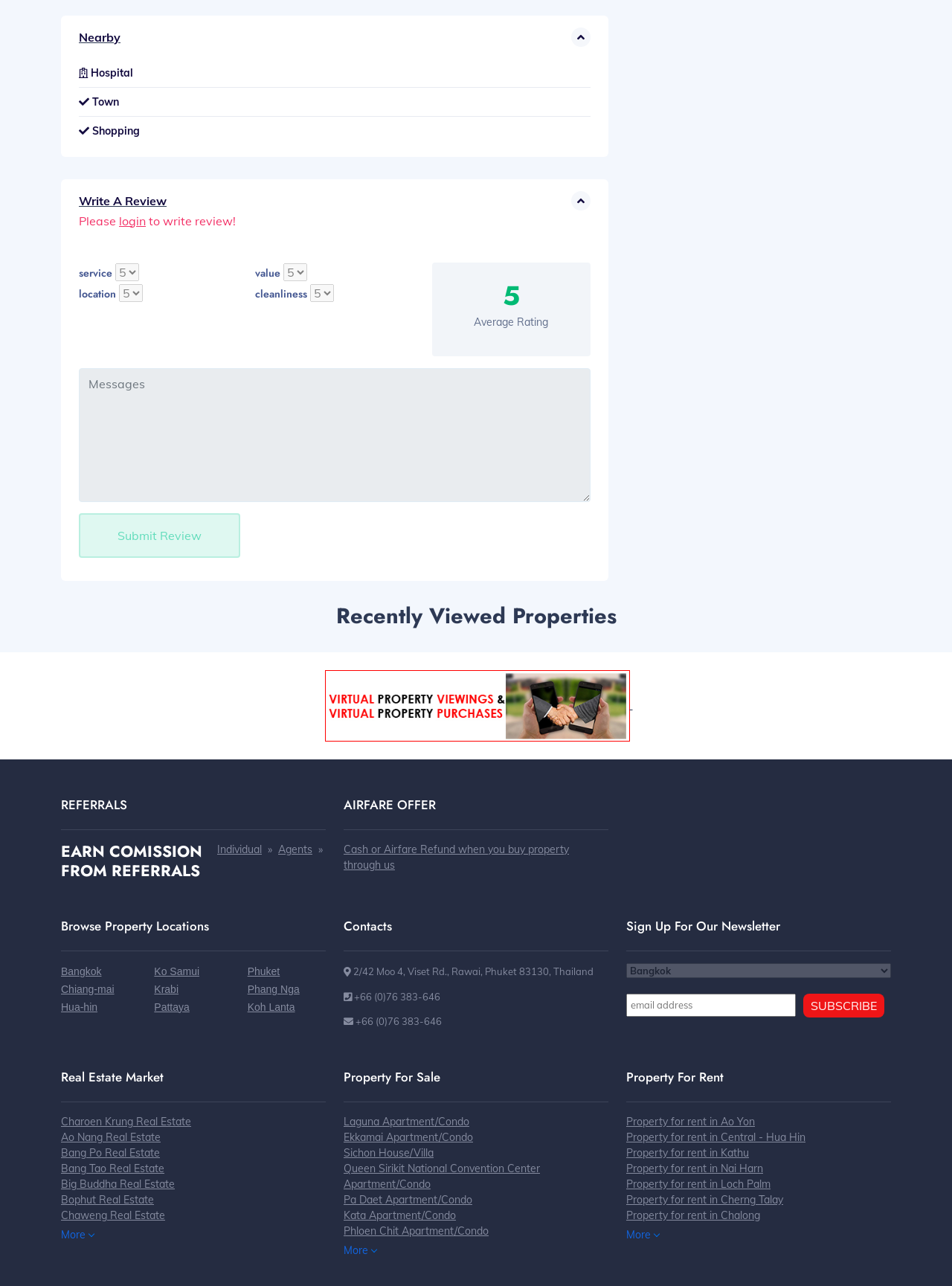What is the purpose of the 'Write A Review' button?
Provide a concise answer using a single word or phrase based on the image.

To write a review